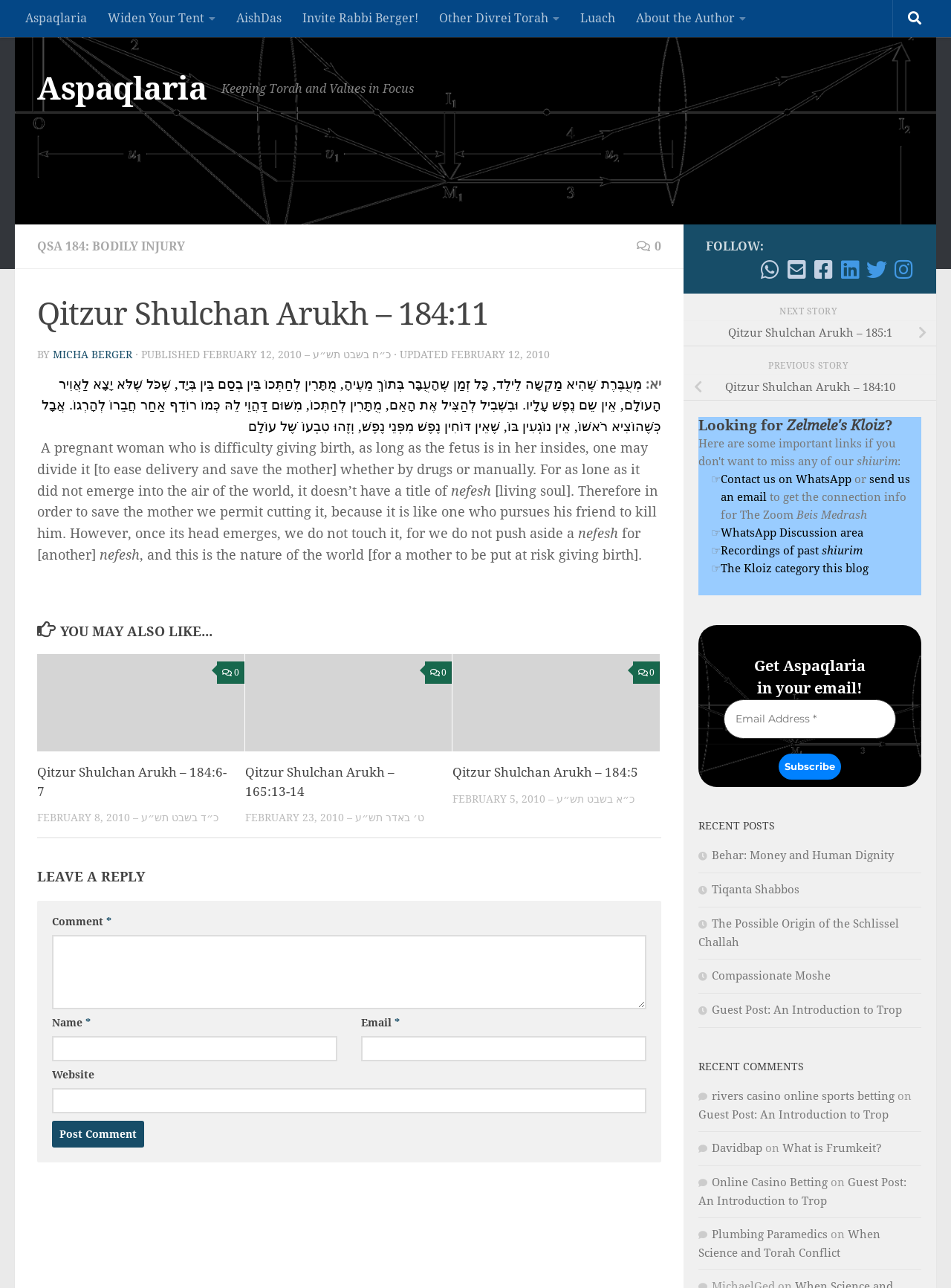What is the purpose of the textbox at the bottom of the page?
Please describe in detail the information shown in the image to answer the question.

I determined the purpose of the textbox by looking at the surrounding elements, including the heading 'LEAVE A REPLY' and the labels 'Comment', 'Name', and 'Email', which suggest that the textbox is for leaving a comment on the article.